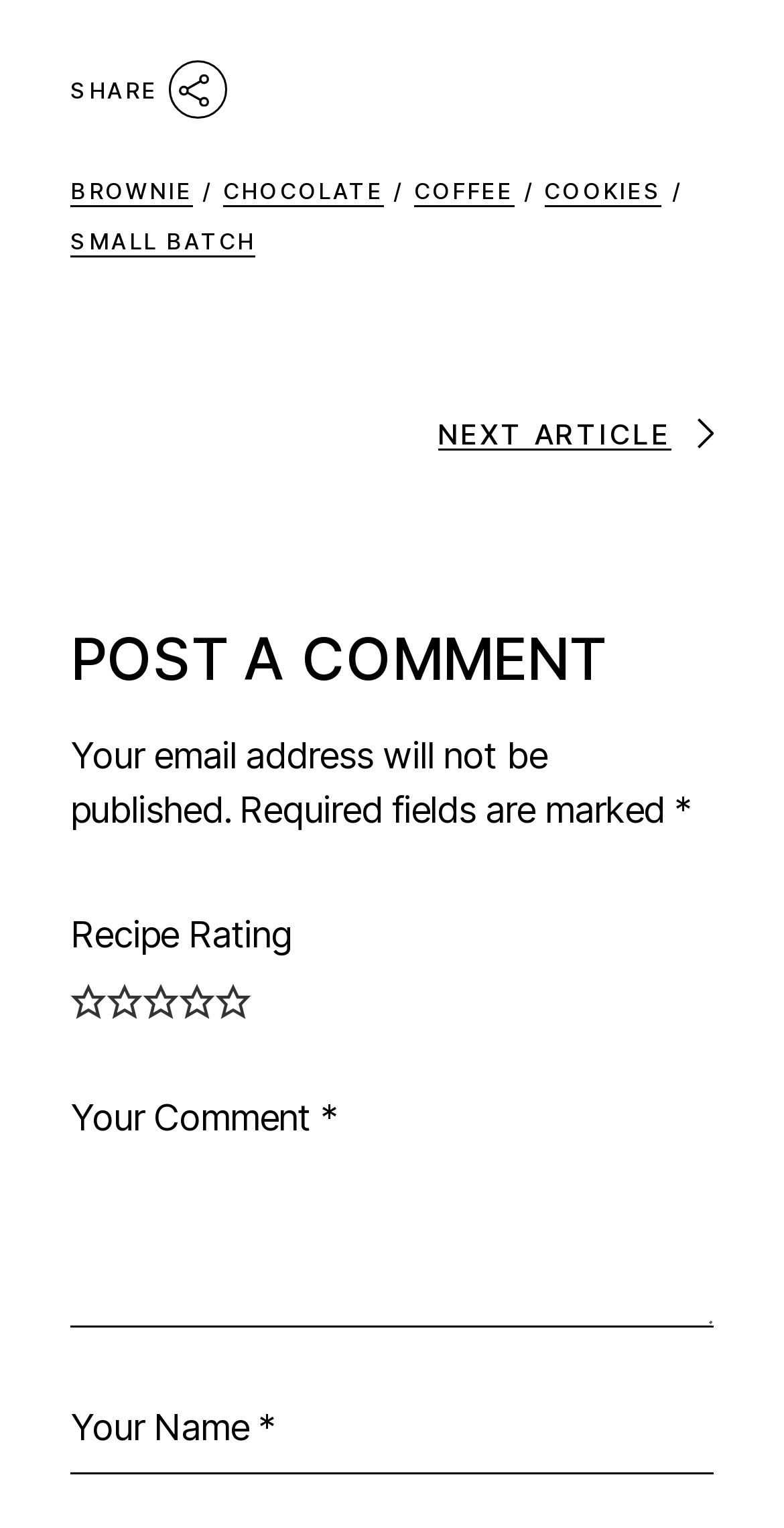Answer the question using only a single word or phrase: 
How many text input fields are there for commenting?

2